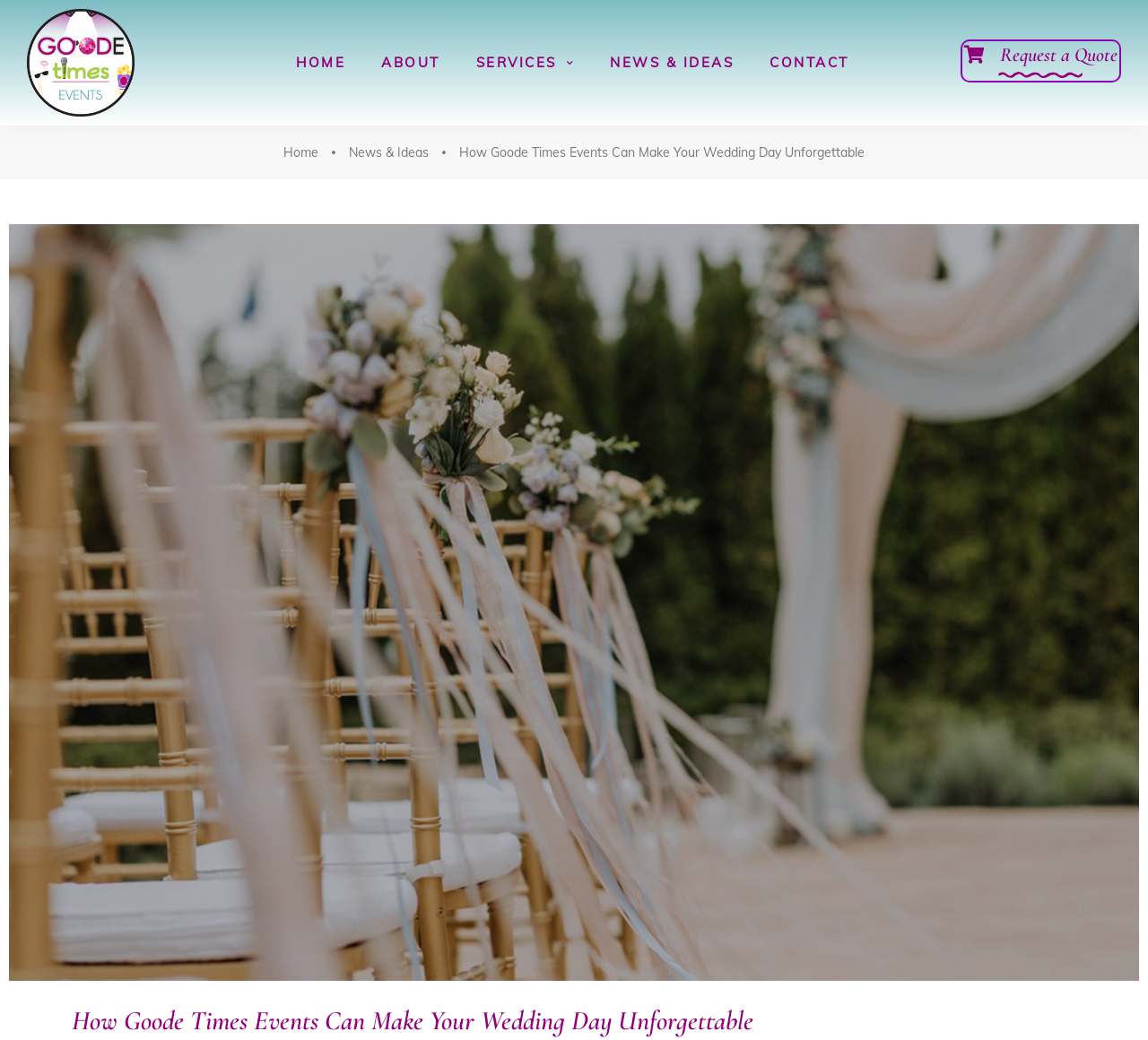Locate the bounding box coordinates of the clickable region to complete the following instruction: "Navigate to the HOME page."

[0.258, 0.036, 0.301, 0.084]